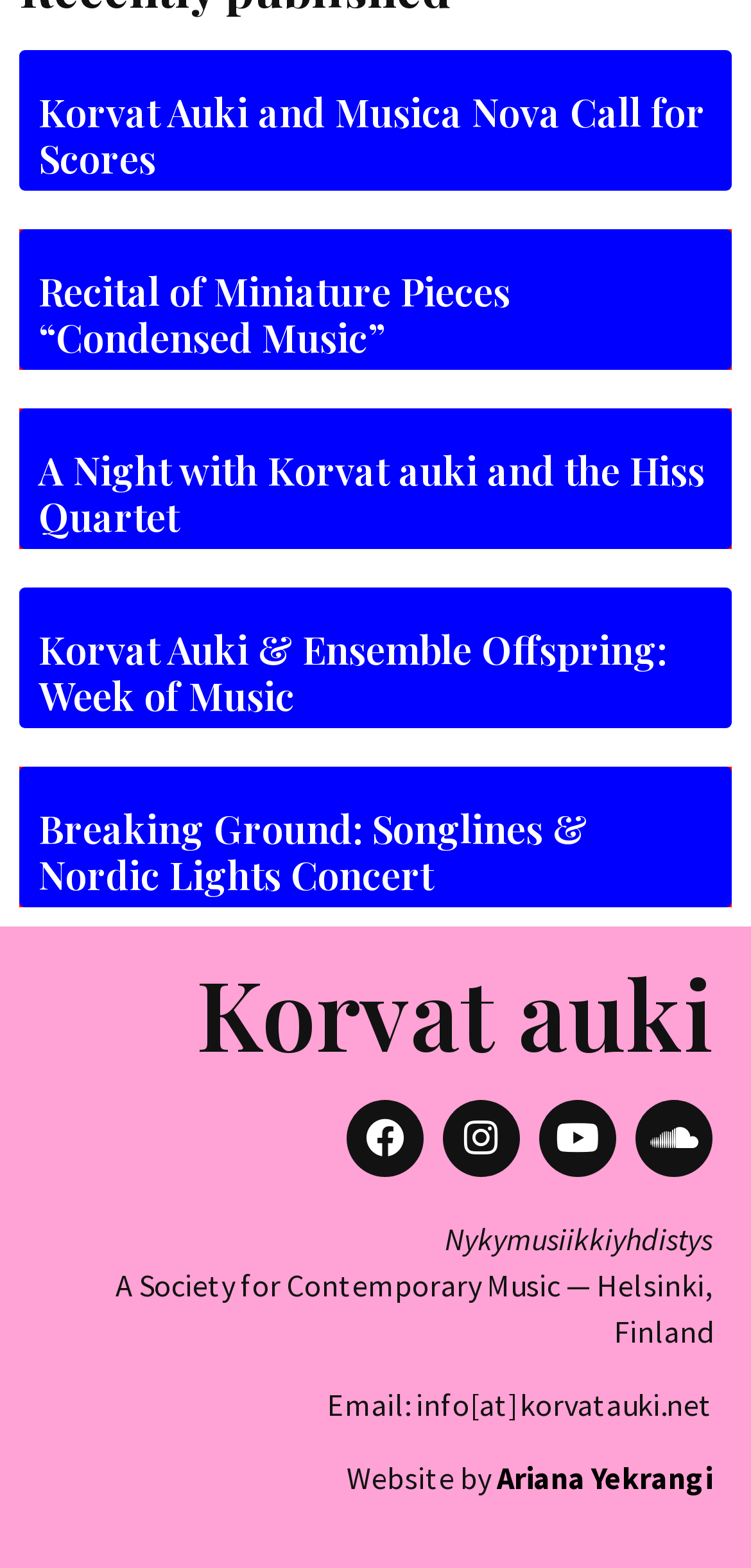Analyze the image and deliver a detailed answer to the question: What is the title of the first article?

I looked at the first 'article' element [109] and found the 'heading' element [307] inside it, which contains the text 'Korvat Auki and Musica Nova Call for Scores'.